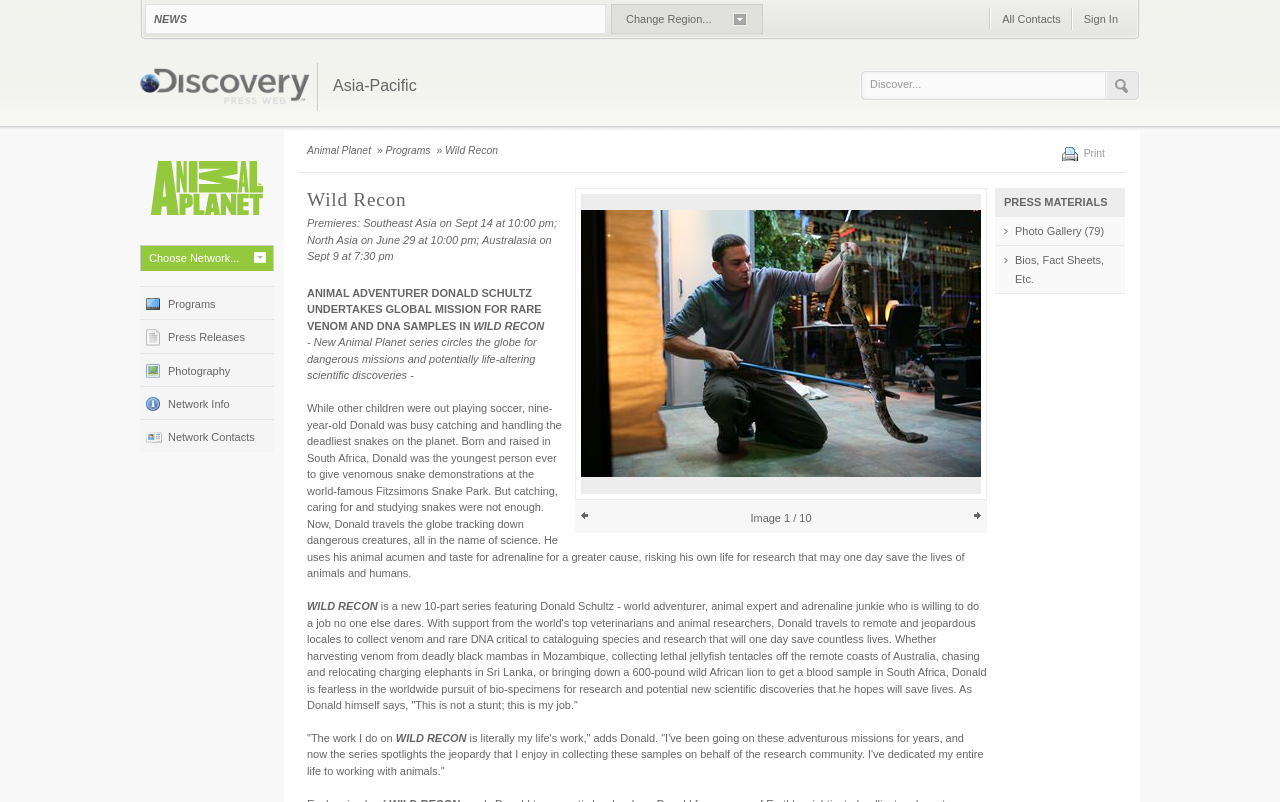Please determine the bounding box coordinates of the element's region to click in order to carry out the following instruction: "Search for something". The coordinates should be four float numbers between 0 and 1, i.e., [left, top, right, bottom].

[0.864, 0.087, 0.891, 0.126]